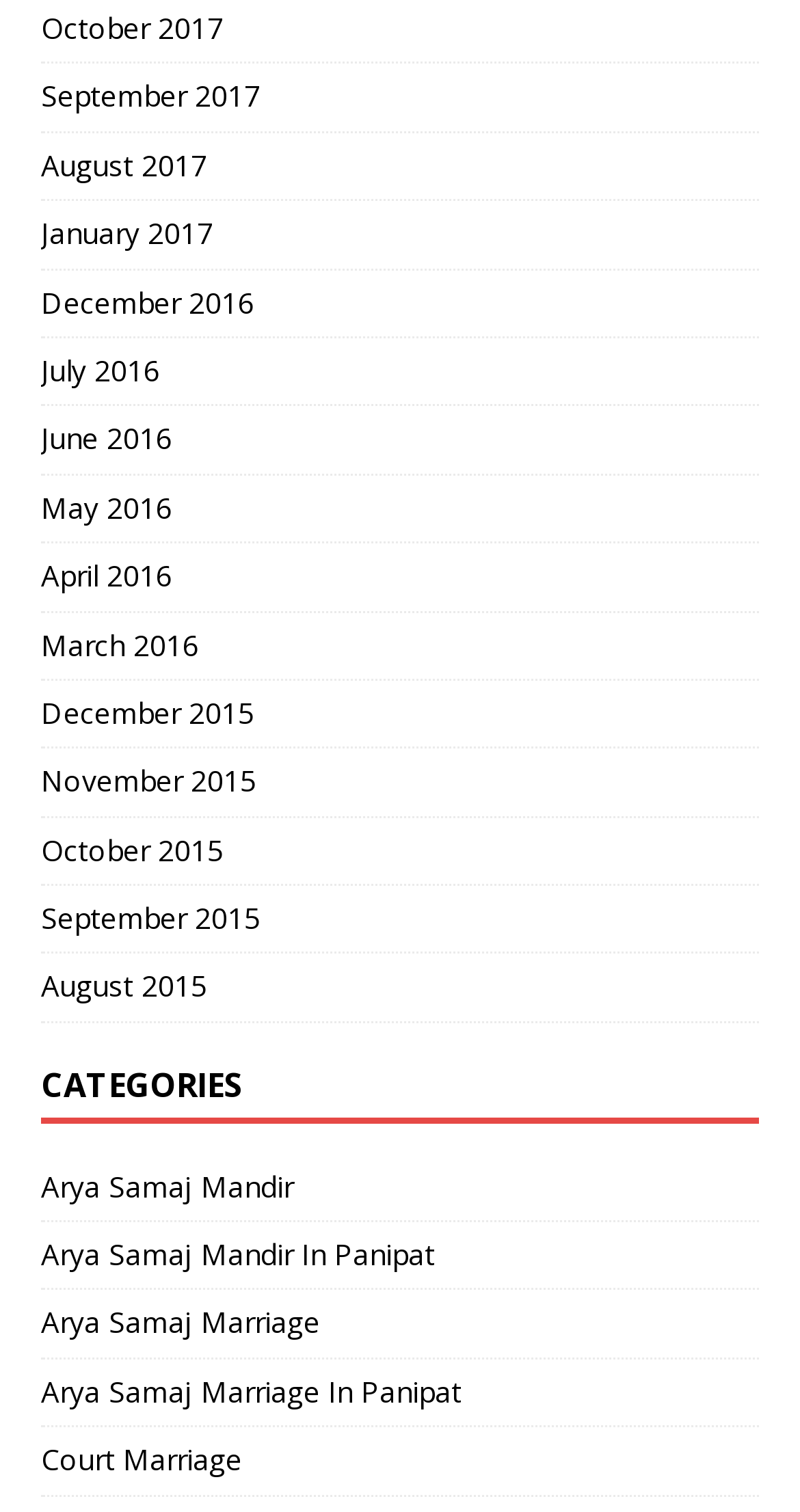Extract the bounding box coordinates of the UI element described: "Arya Samaj Marriage In Panipat". Provide the coordinates in the format [left, top, right, bottom] with values ranging from 0 to 1.

[0.051, 0.899, 0.949, 0.943]